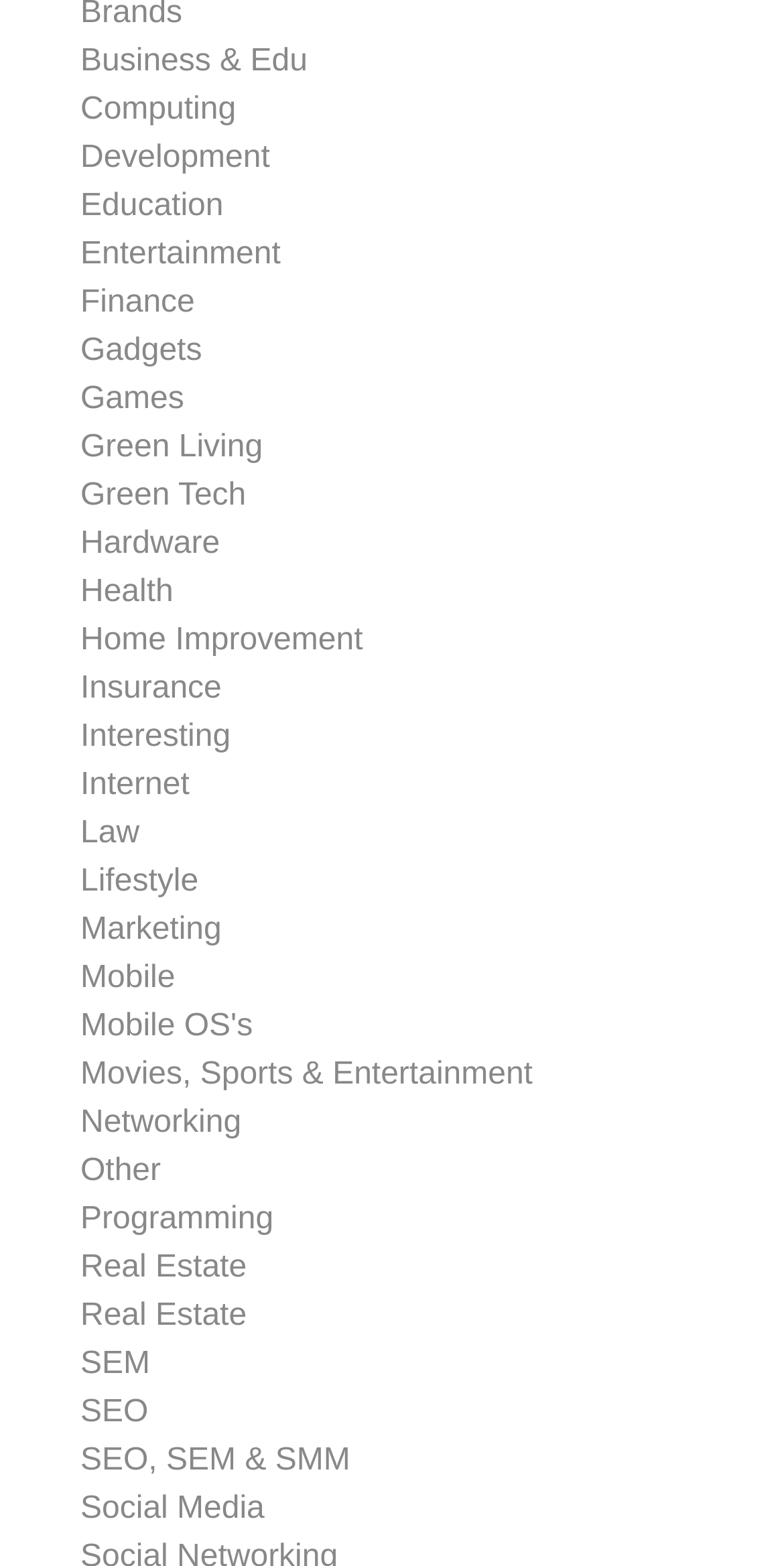Locate the bounding box coordinates of the area you need to click to fulfill this instruction: 'Go to Entertainment'. The coordinates must be in the form of four float numbers ranging from 0 to 1: [left, top, right, bottom].

[0.103, 0.151, 0.358, 0.173]